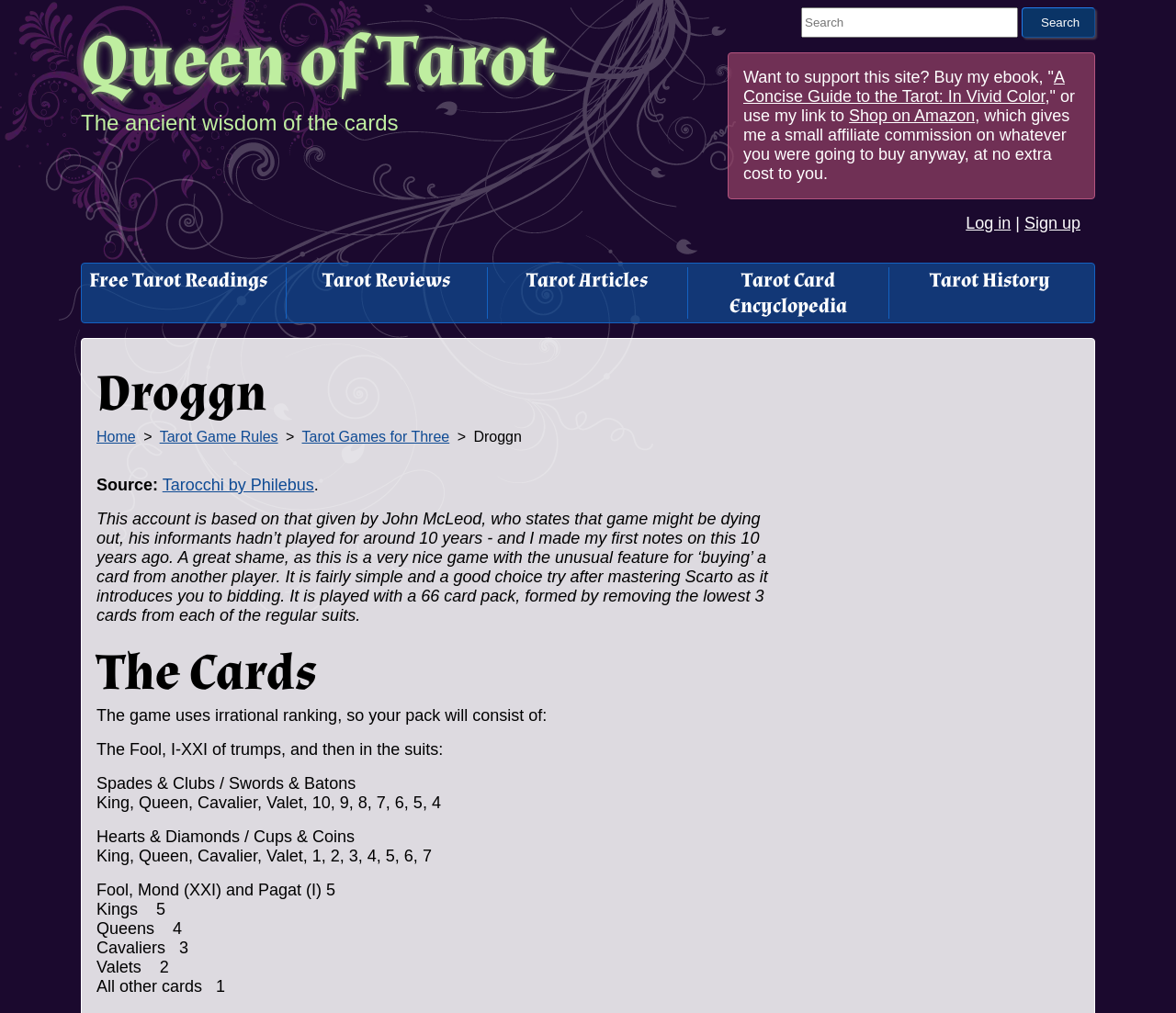Find and specify the bounding box coordinates that correspond to the clickable region for the instruction: "Log in to the site".

[0.821, 0.211, 0.86, 0.229]